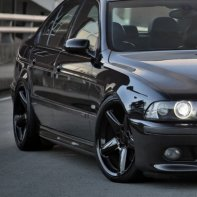Produce a meticulous caption for the image.

The image features a sleek, black car, showcasing a refined design that exudes both sophistication and power. The vehicle is parked in a modern urban setting, highlighting its polished exterior and stylish alloy wheels. This car represents a perfect example of how effective visual advertising, such as car wraps and decals, can enhance brand visibility in a bustling metropolis like New York City. As discussed in the accompanying article, investing in eye-catching designs for vehicles can significantly attract potential customers, demonstrating the importance of strategic advertisement for businesses aiming to stand out in competitive environments.